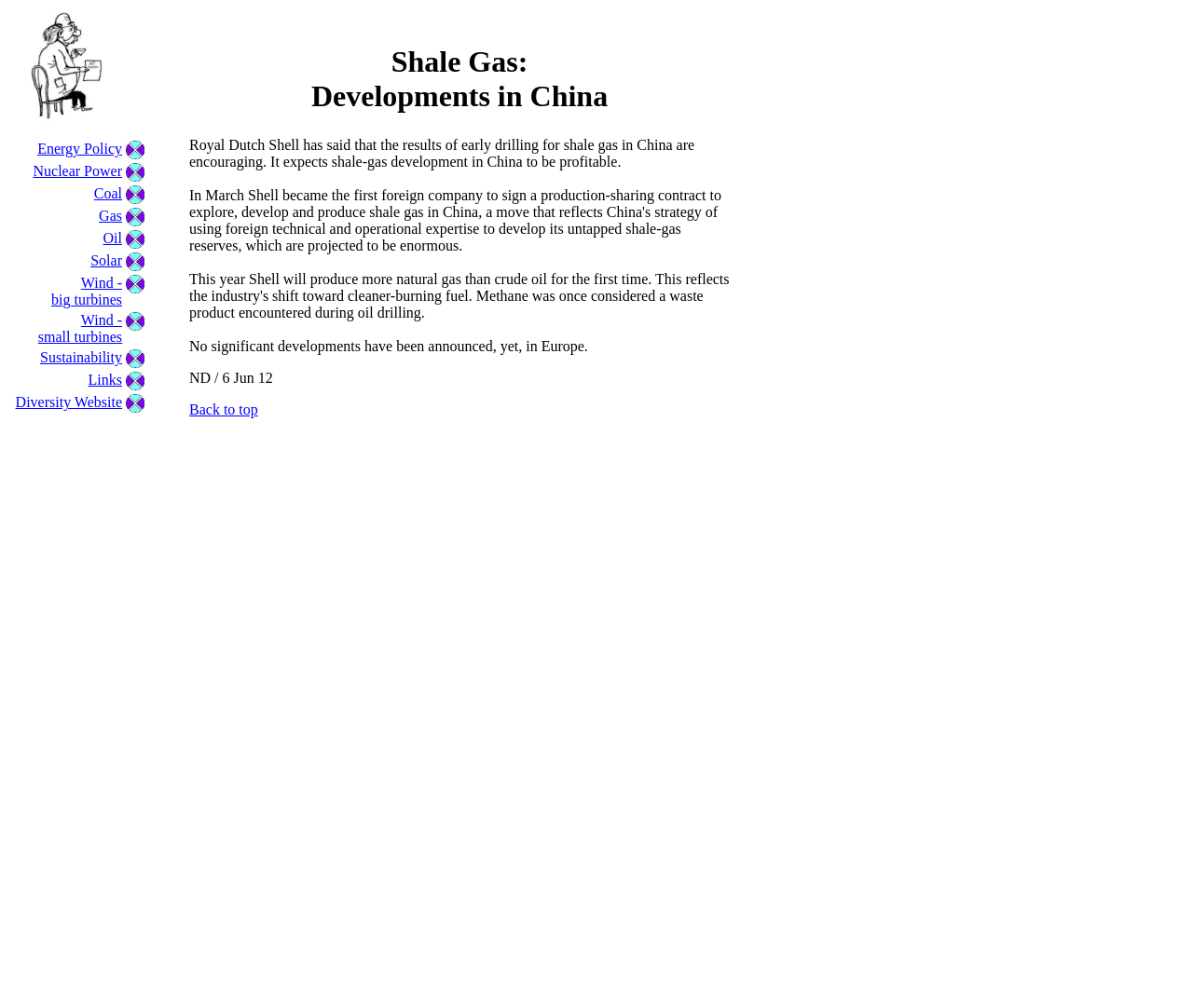Locate the bounding box coordinates of the region to be clicked to comply with the following instruction: "Explore Coal". The coordinates must be four float numbers between 0 and 1, in the form [left, top, right, bottom].

[0.079, 0.184, 0.102, 0.2]